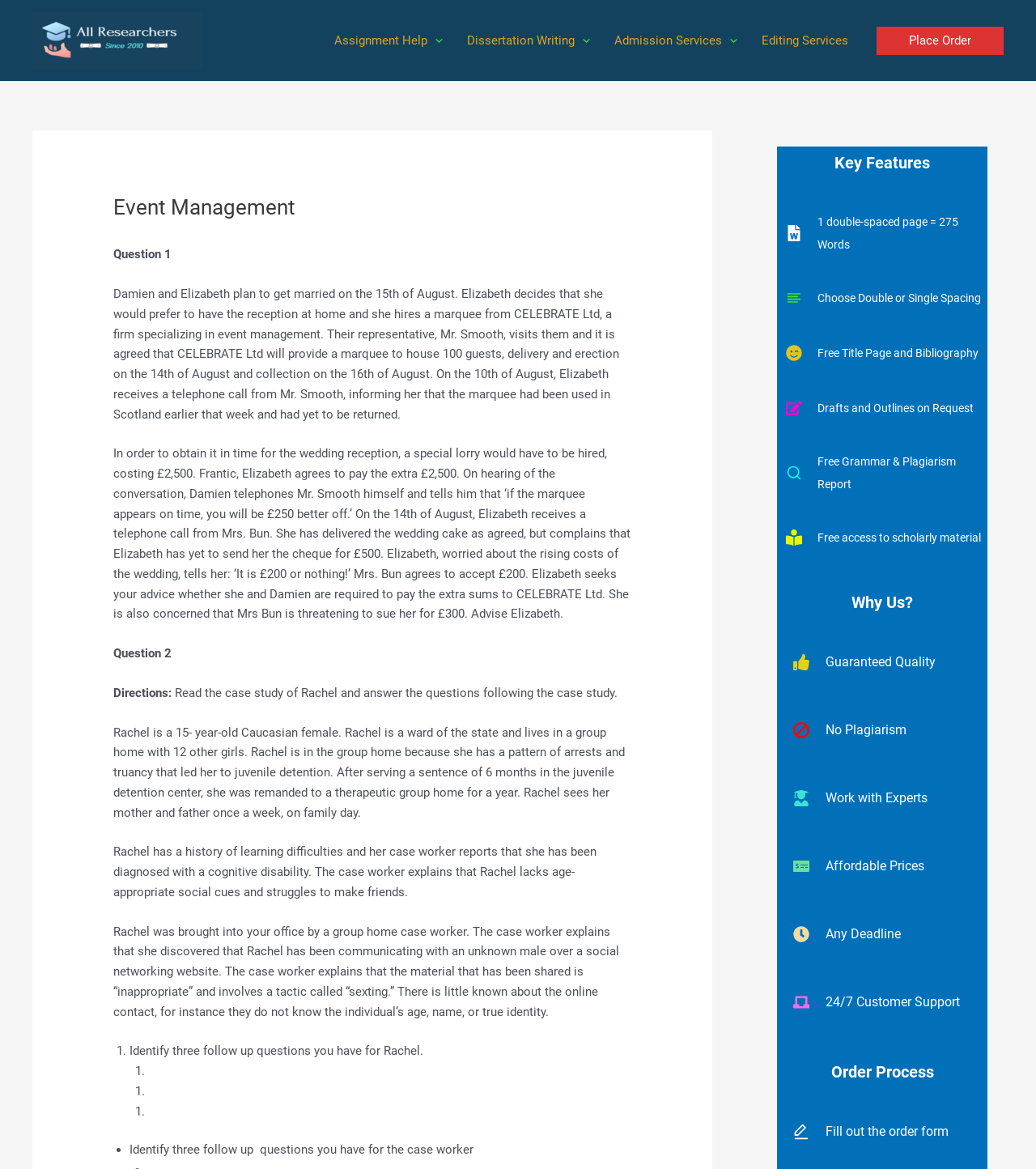Based on the image, provide a detailed response to the question:
What is the extra cost for the special lorry?

The webpage states that 'a special lorry would have to be hired, costing £2,500' to obtain the marquee in time for the wedding reception, which implies that the extra cost is £2,500.